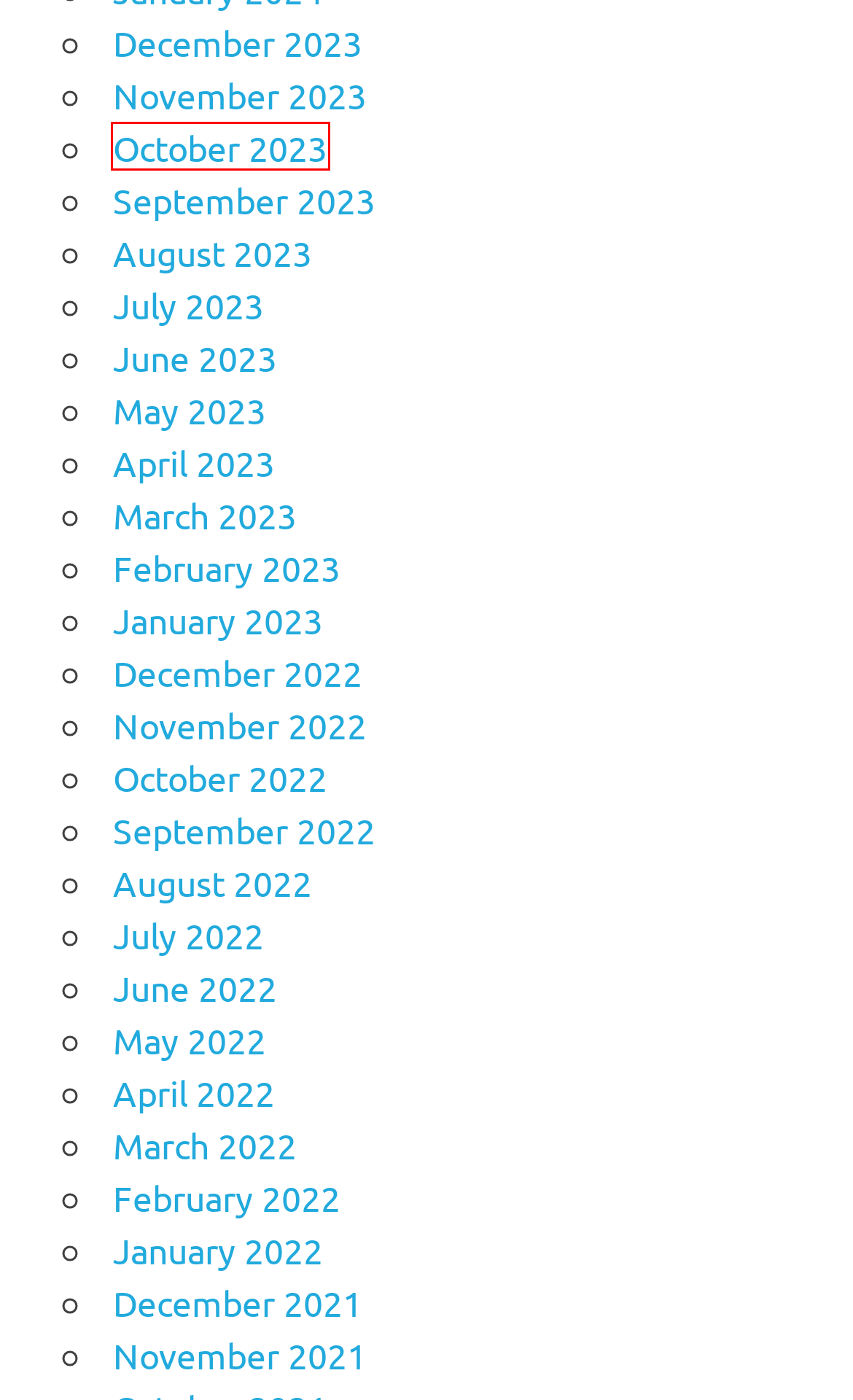You have a screenshot of a webpage with a red bounding box around an element. Identify the webpage description that best fits the new page that appears after clicking the selected element in the red bounding box. Here are the candidates:
A. September 2023 - Awe.some
B. October 2023 - Awe.some
C. April 2023 - Awe.some
D. August 2022 - Awe.some
E. October 2022 - Awe.some
F. September 2022 - Awe.some
G. November 2023 - Awe.some
H. January 2022 - Awe.some

B